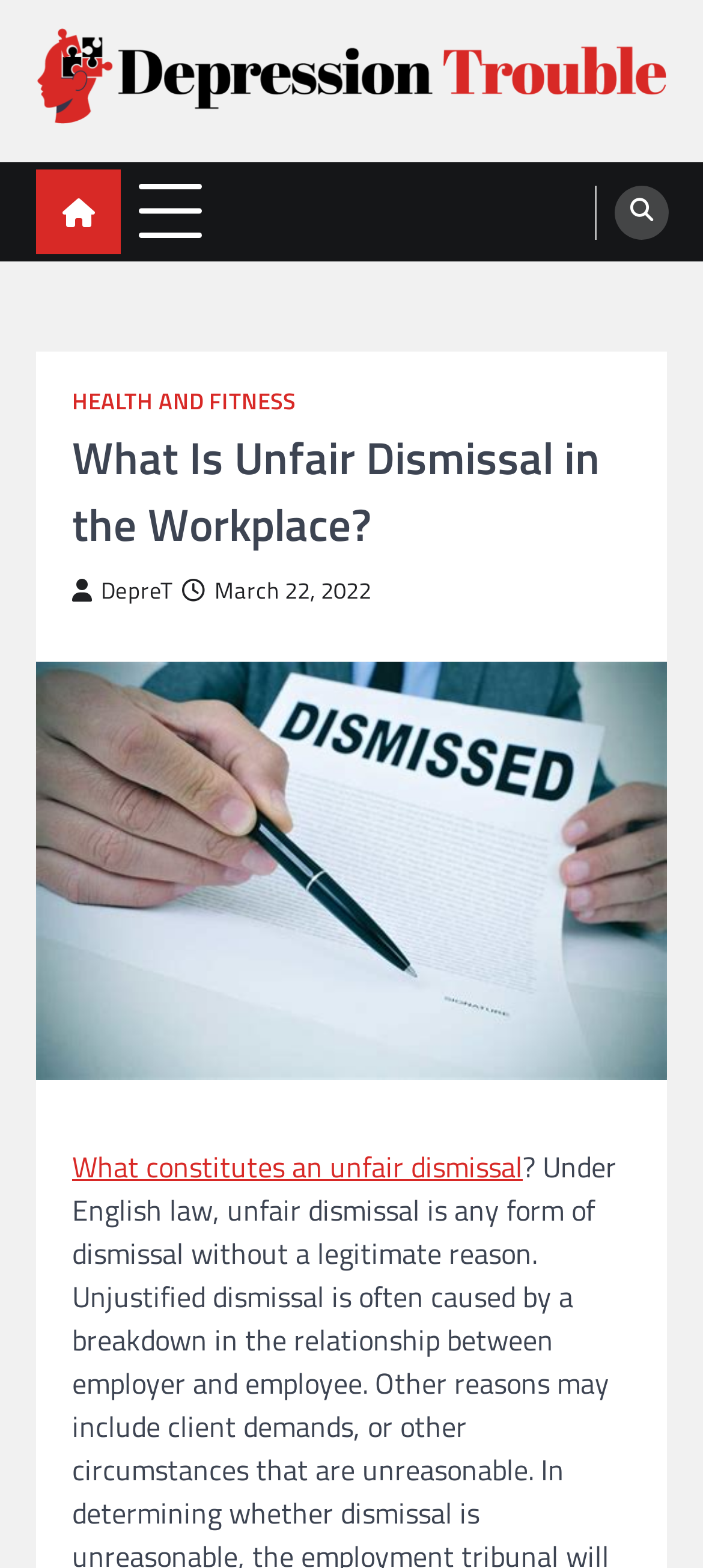Highlight the bounding box of the UI element that corresponds to this description: "alt="Depression Trouble"".

[0.051, 0.017, 0.949, 0.087]